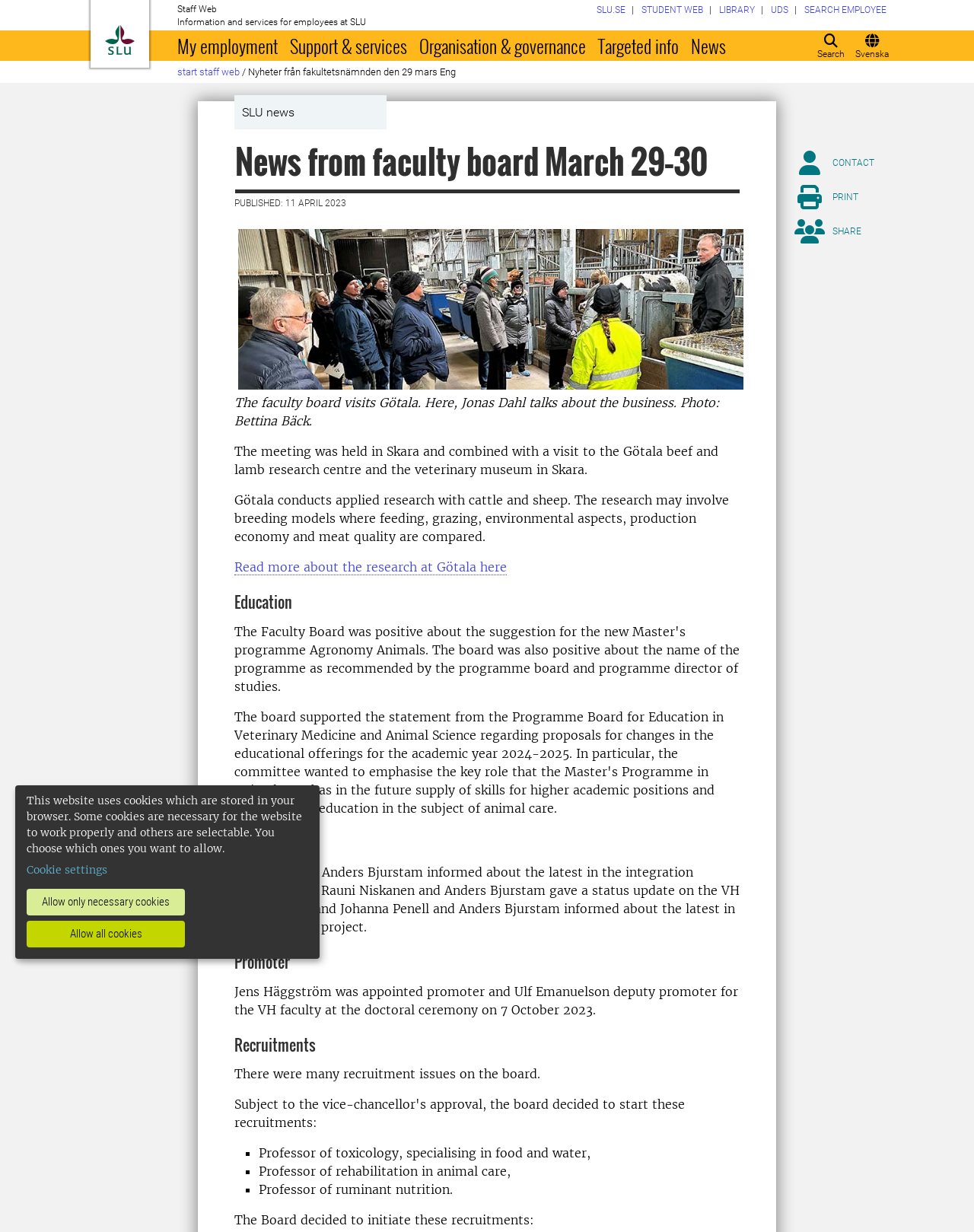What are the recruitments initiated by the Board?
From the screenshot, supply a one-word or short-phrase answer.

Three professor positions